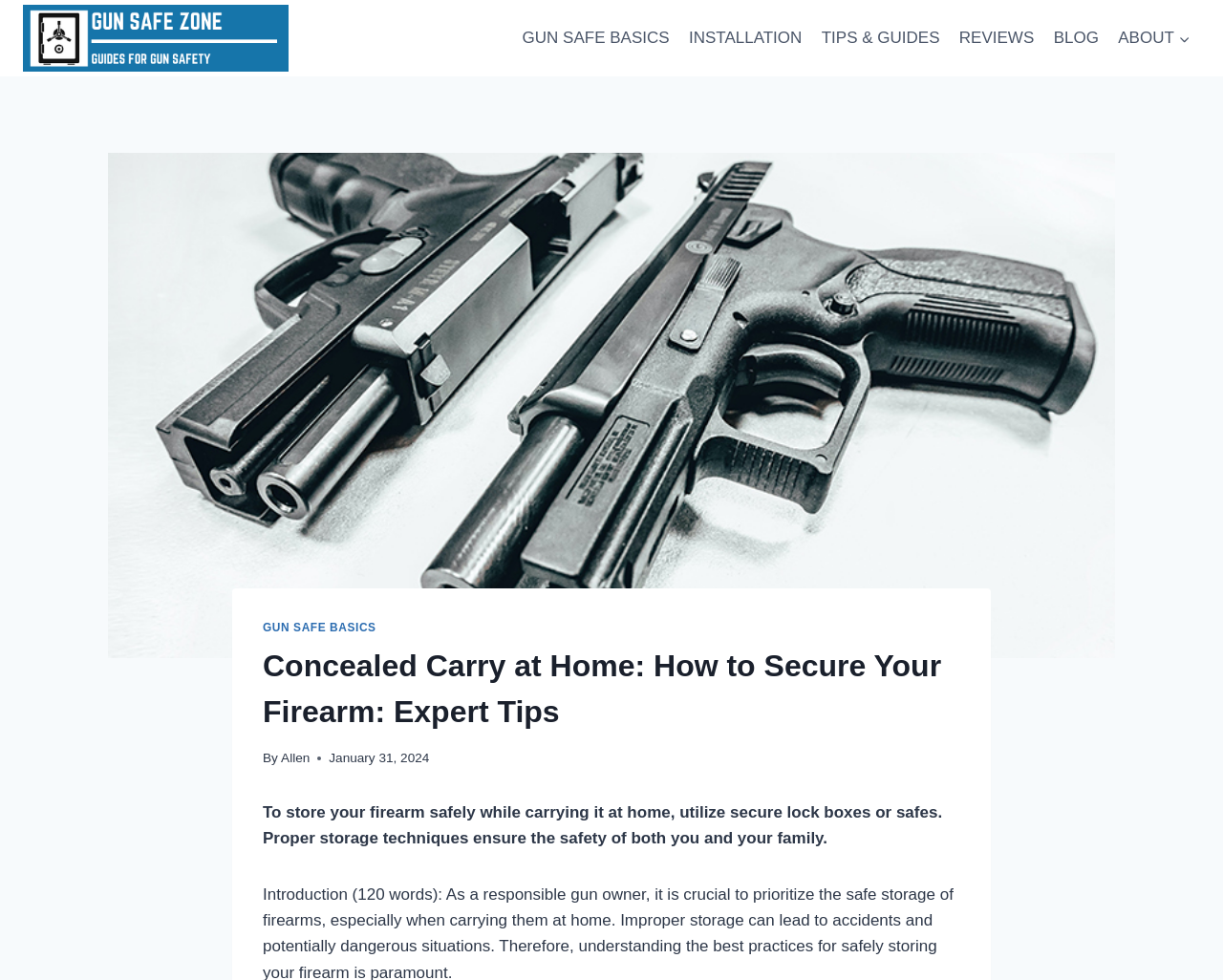Locate the bounding box coordinates of the element to click to perform the following action: 'click gun safe zone logo'. The coordinates should be given as four float values between 0 and 1, in the form of [left, top, right, bottom].

[0.019, 0.005, 0.236, 0.073]